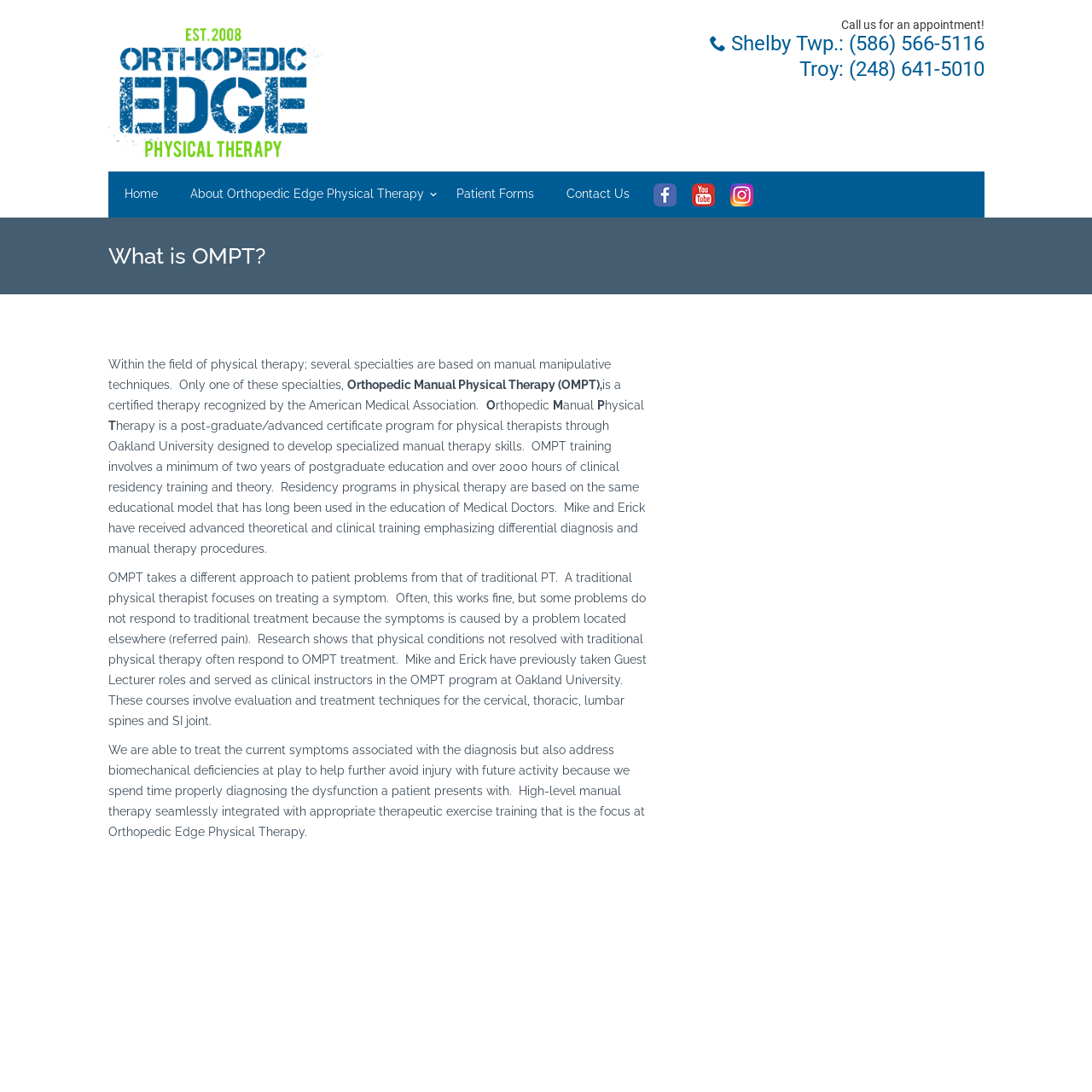Respond to the question below with a single word or phrase:
What is OMPT?

Orthopedic Manual Physical Therapy